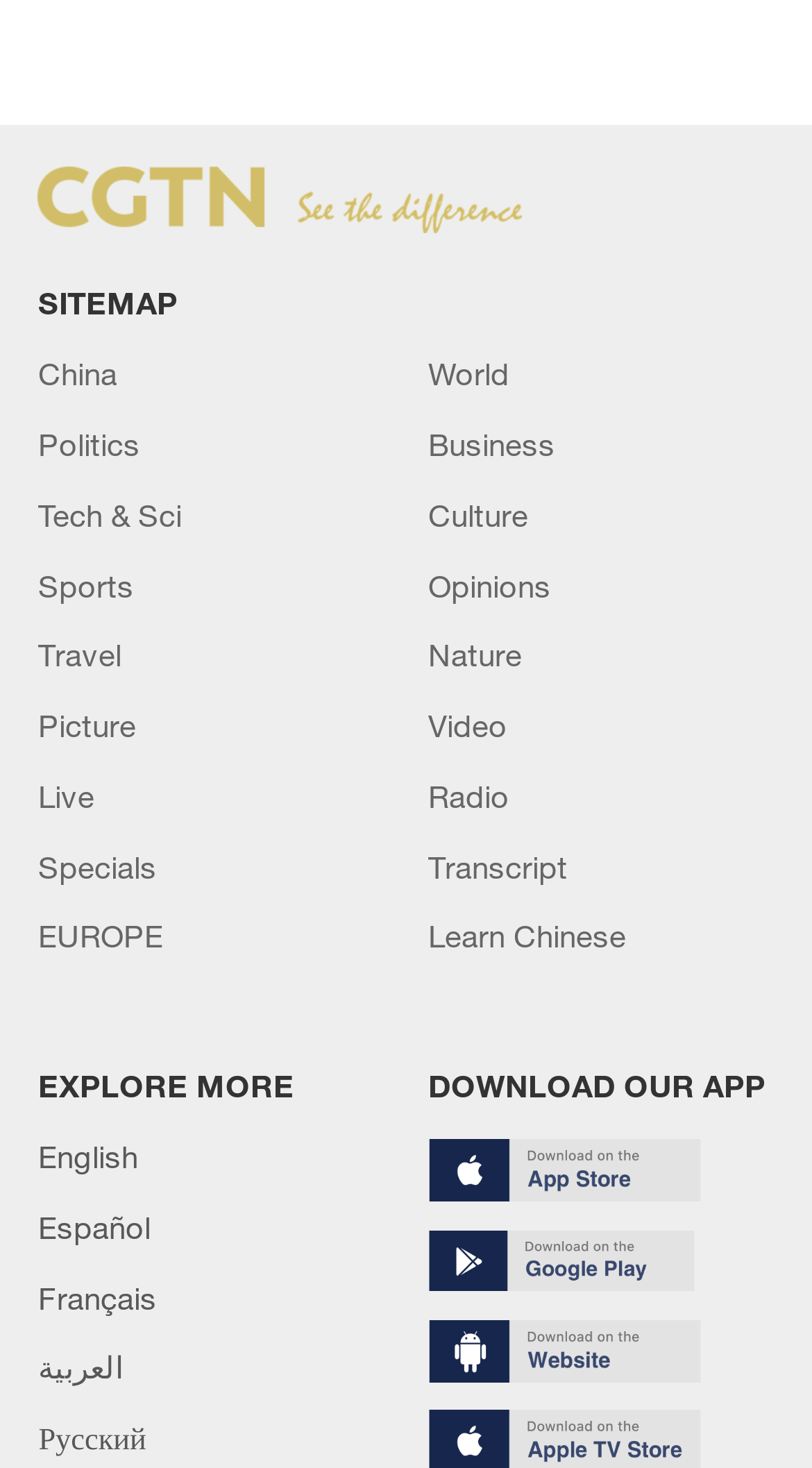Identify the bounding box coordinates of the part that should be clicked to carry out this instruction: "Download our app".

[0.527, 0.727, 0.943, 0.752]